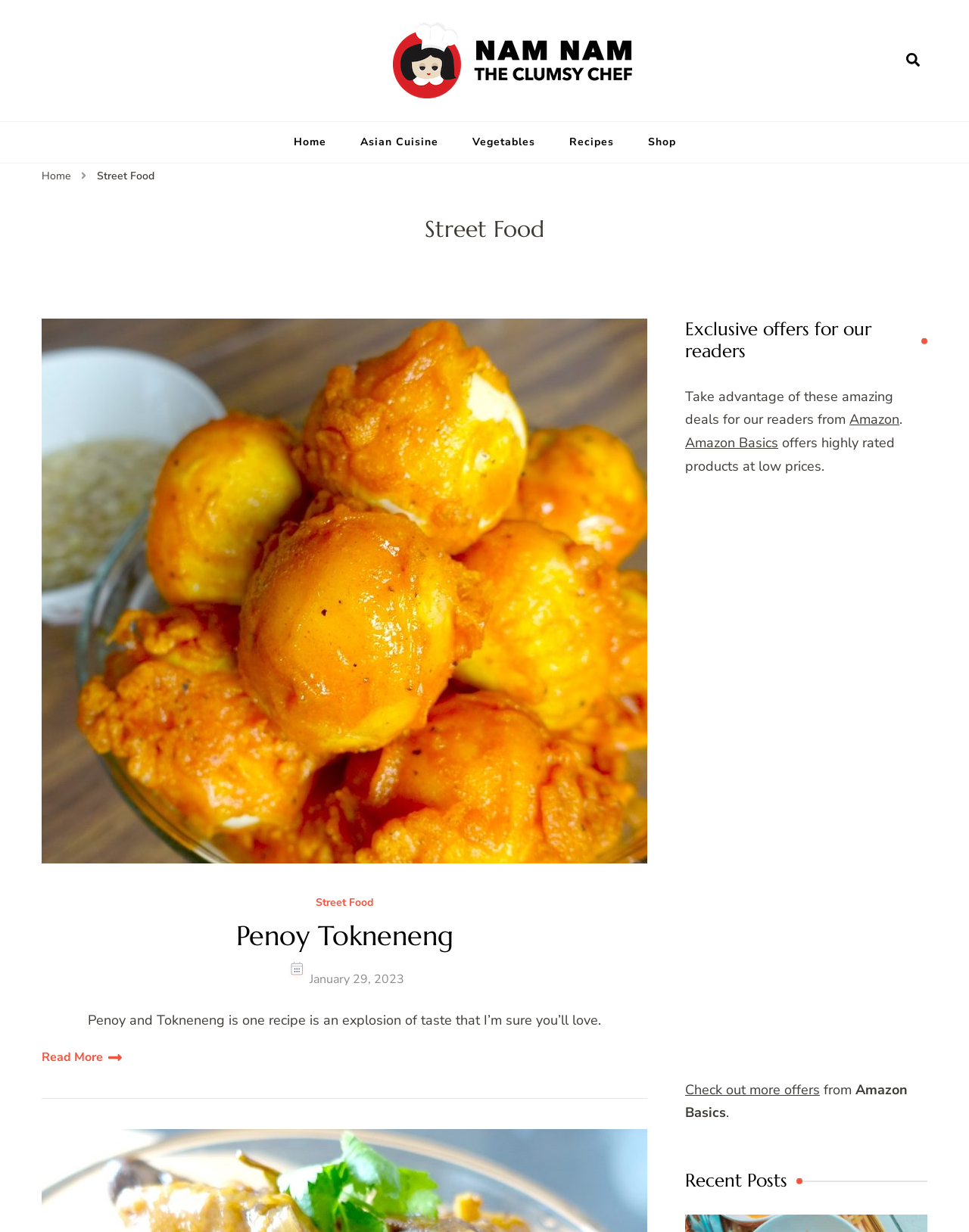Detail the various sections and features present on the webpage.

The webpage is about Street Food Archives, specifically featuring Nam Nam The Clumsy Chef. At the top, there is a search form button and a link to Nam Nam The Clumsy Chef, accompanied by an image. Below this, there is a brief introduction "I love to cook". 

On the left side, there is a mobile navigation menu with links to Home, Asian Cuisine, Vegetables, Recipes, and Shop. Below this, there are two more links to Home and Street Food. 

The main content of the page is an article about Street Food, with a heading and a figure containing an image and a link to Penoy Tokneneng. The article has a header with a link to Street Food, and a heading for Penoy Tokneneng. There is also a brief description of the recipe and a link to read more. 

On the right side, there is a section with exclusive offers for readers, featuring deals from Amazon and Amazon Basics. This section includes several iframes and links to check out more offers. 

At the bottom, there is a section for Recent Posts.